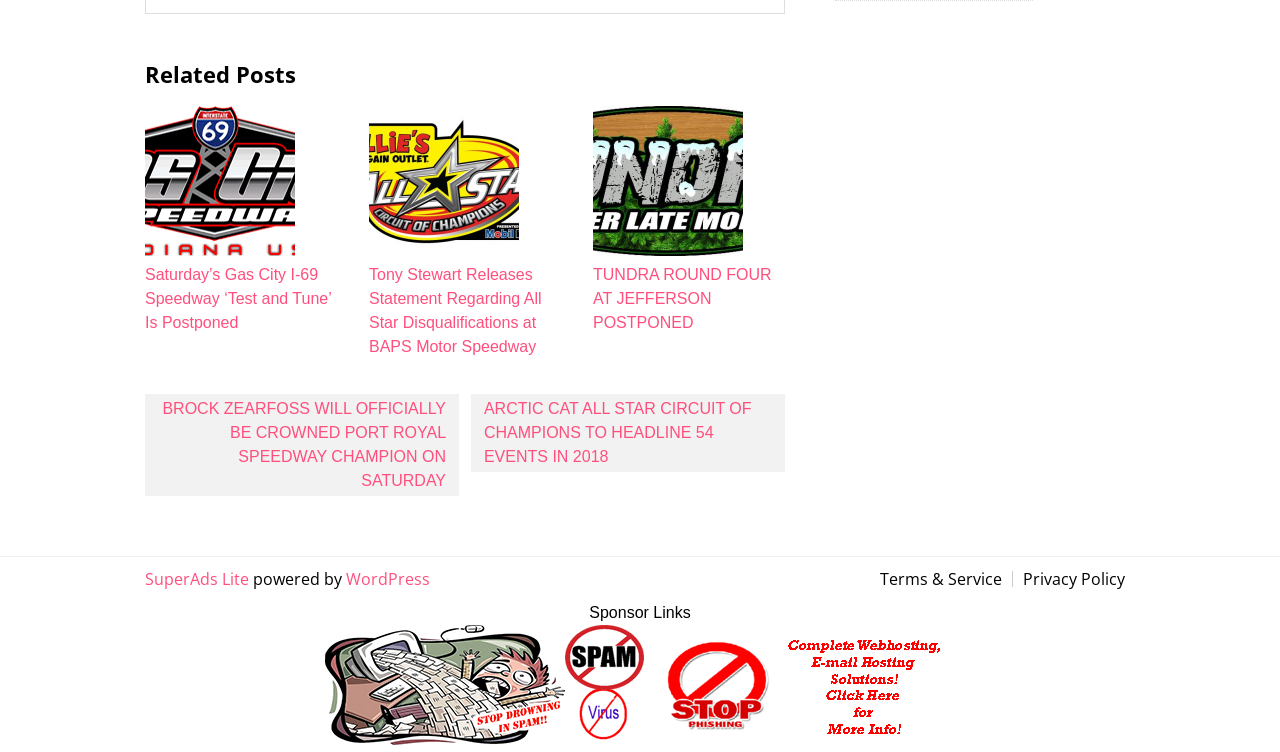What is the text of the second link under 'Post navigation'?
Look at the image and respond with a one-word or short phrase answer.

ARCTIC CAT ALL STAR CIRCUIT OF CHAMPIONS TO HEADLINE 54 EVENTS IN 2018